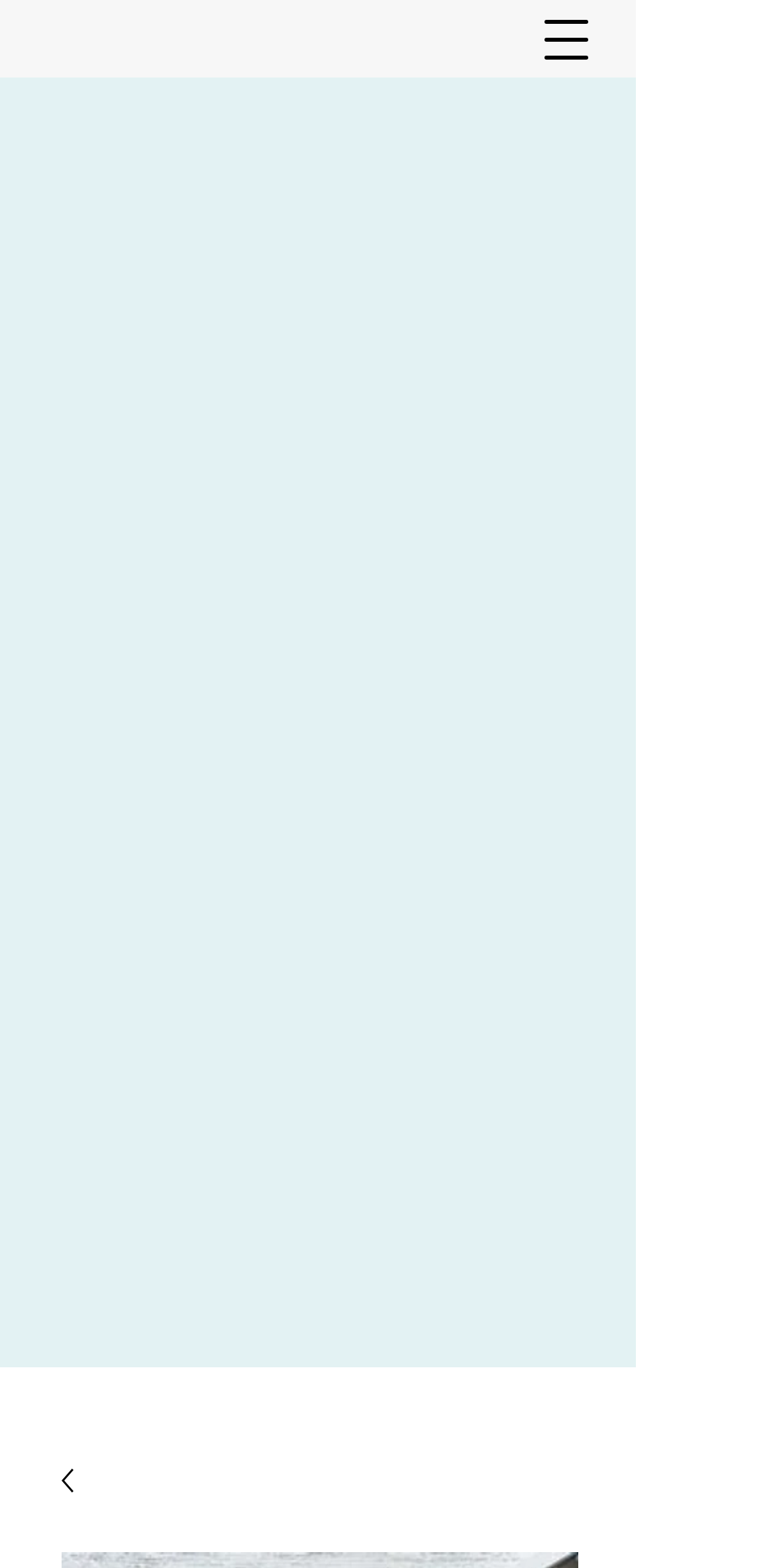How many social media links are there?
Refer to the image and provide a one-word or short phrase answer.

2